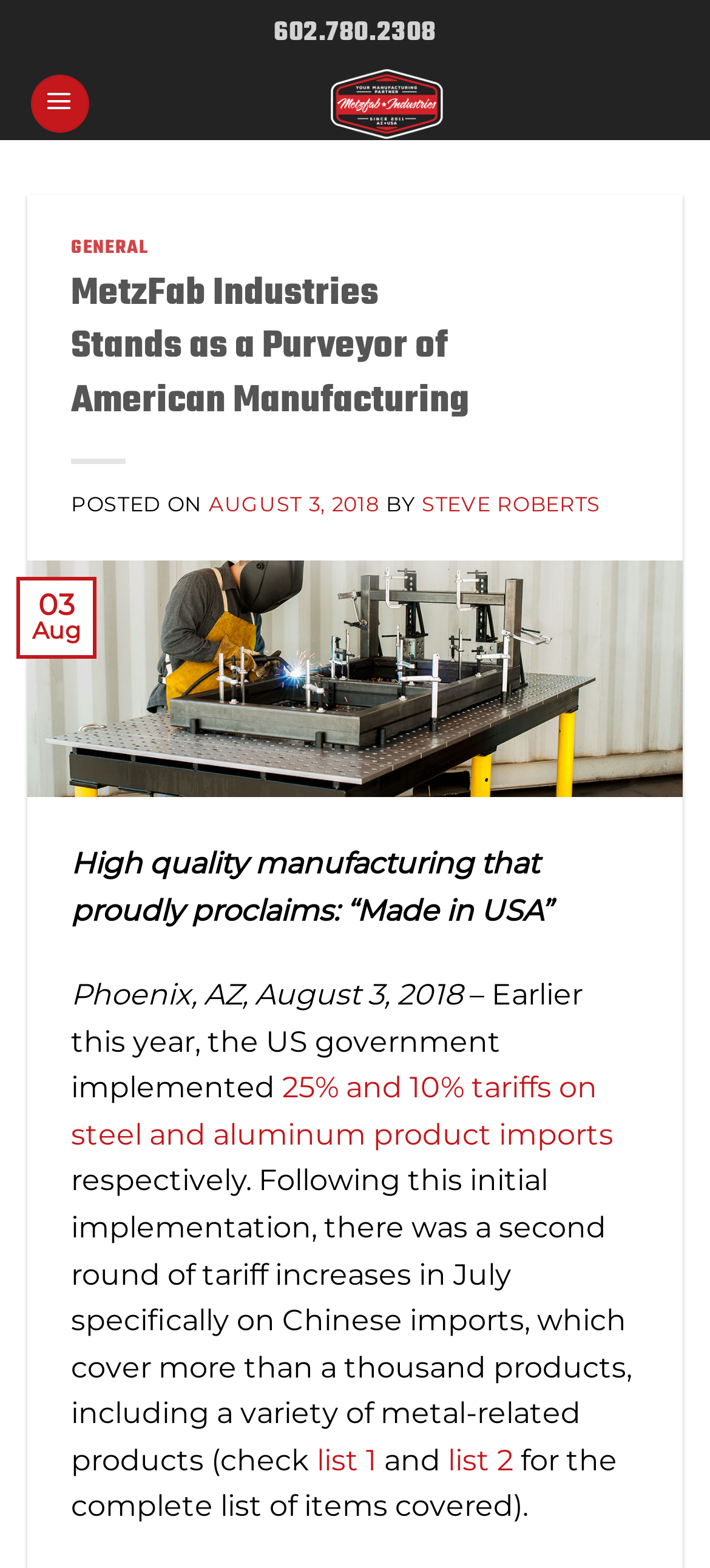What percentage of tariffs were implemented on steel and aluminum product imports?
Answer briefly with a single word or phrase based on the image.

25% and 10%